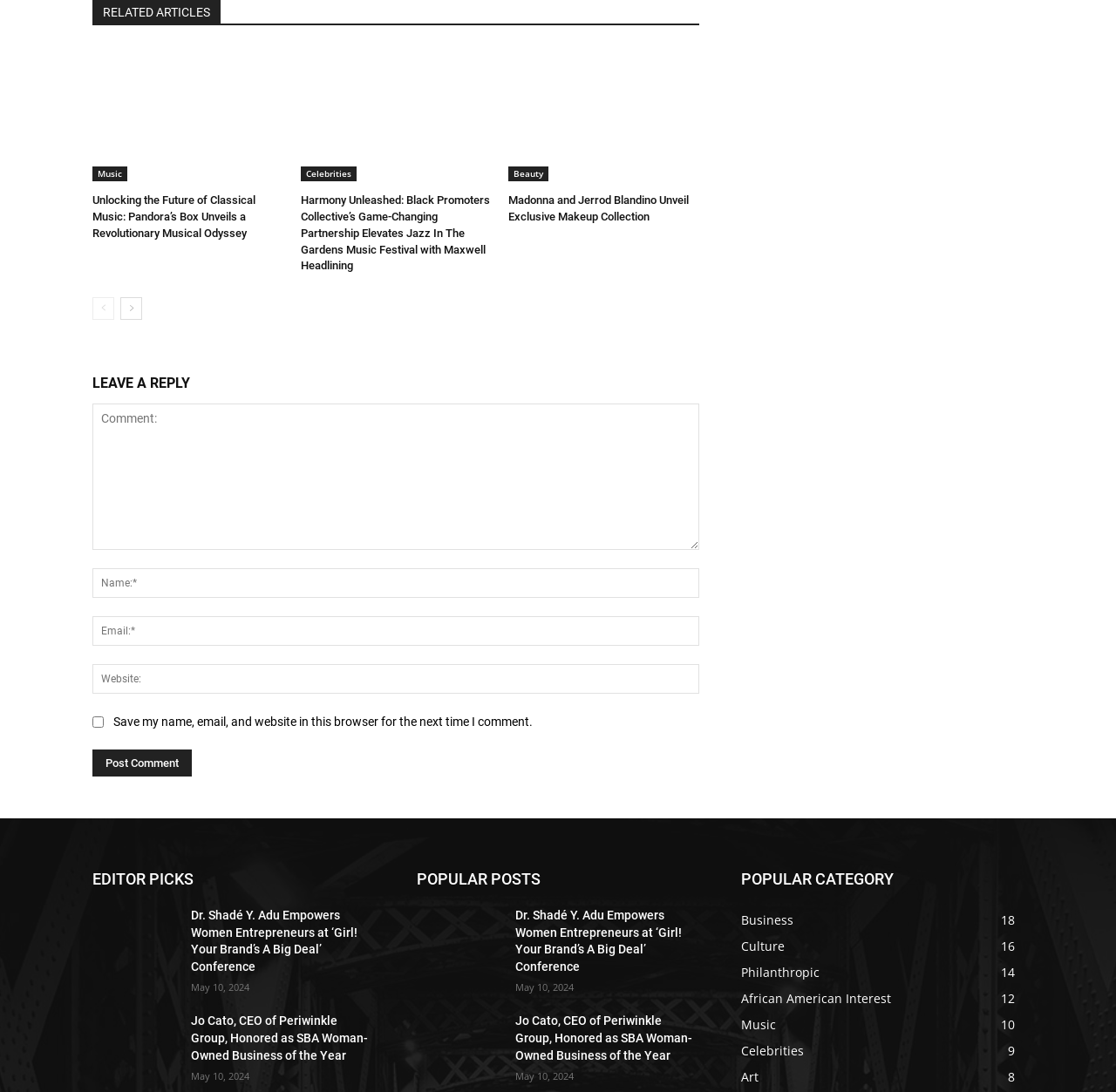Predict the bounding box of the UI element based on the description: "African American Interest12". The coordinates should be four float numbers between 0 and 1, formatted as [left, top, right, bottom].

[0.664, 0.904, 0.798, 0.919]